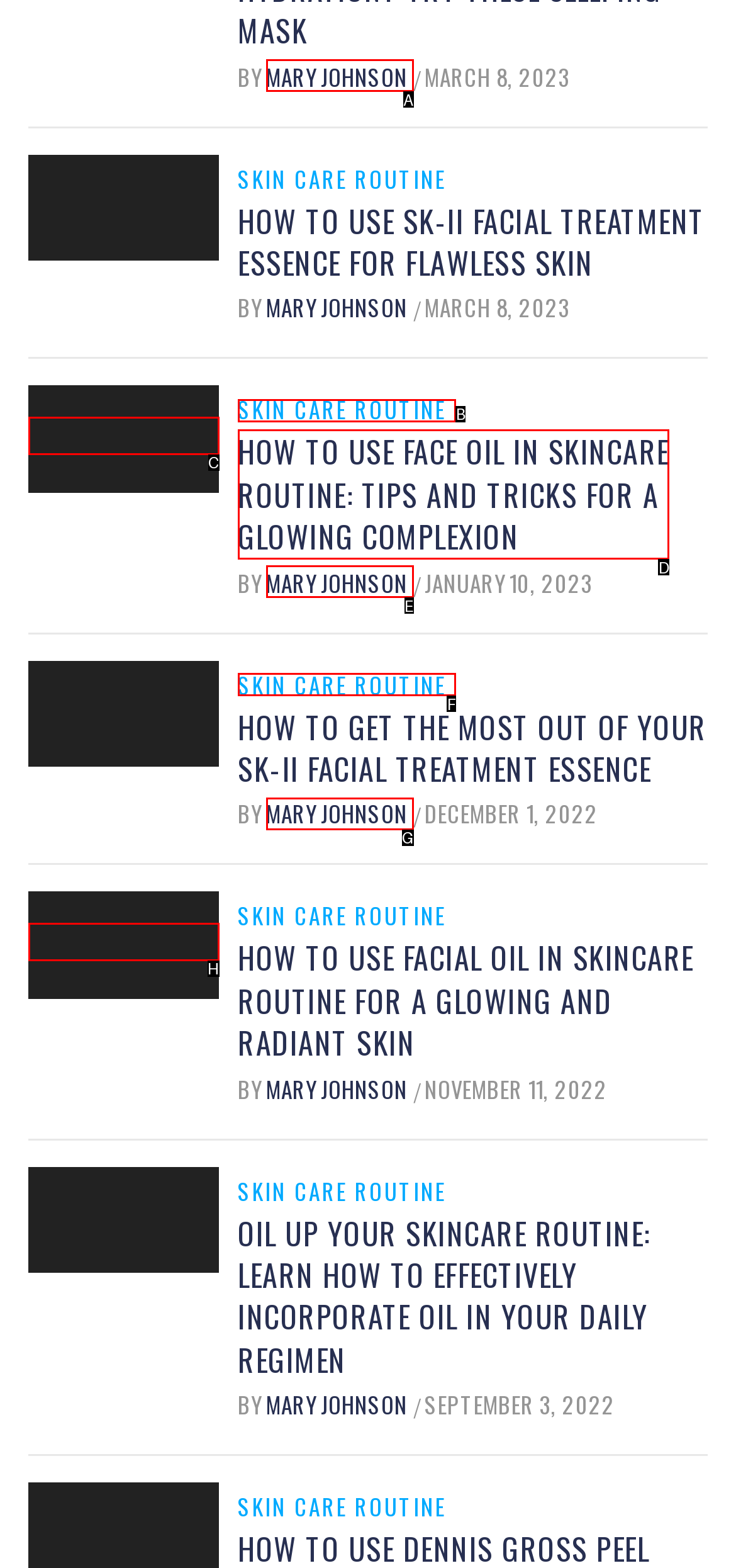Using the provided description: Mary Johnson, select the HTML element that corresponds to it. Indicate your choice with the option's letter.

G